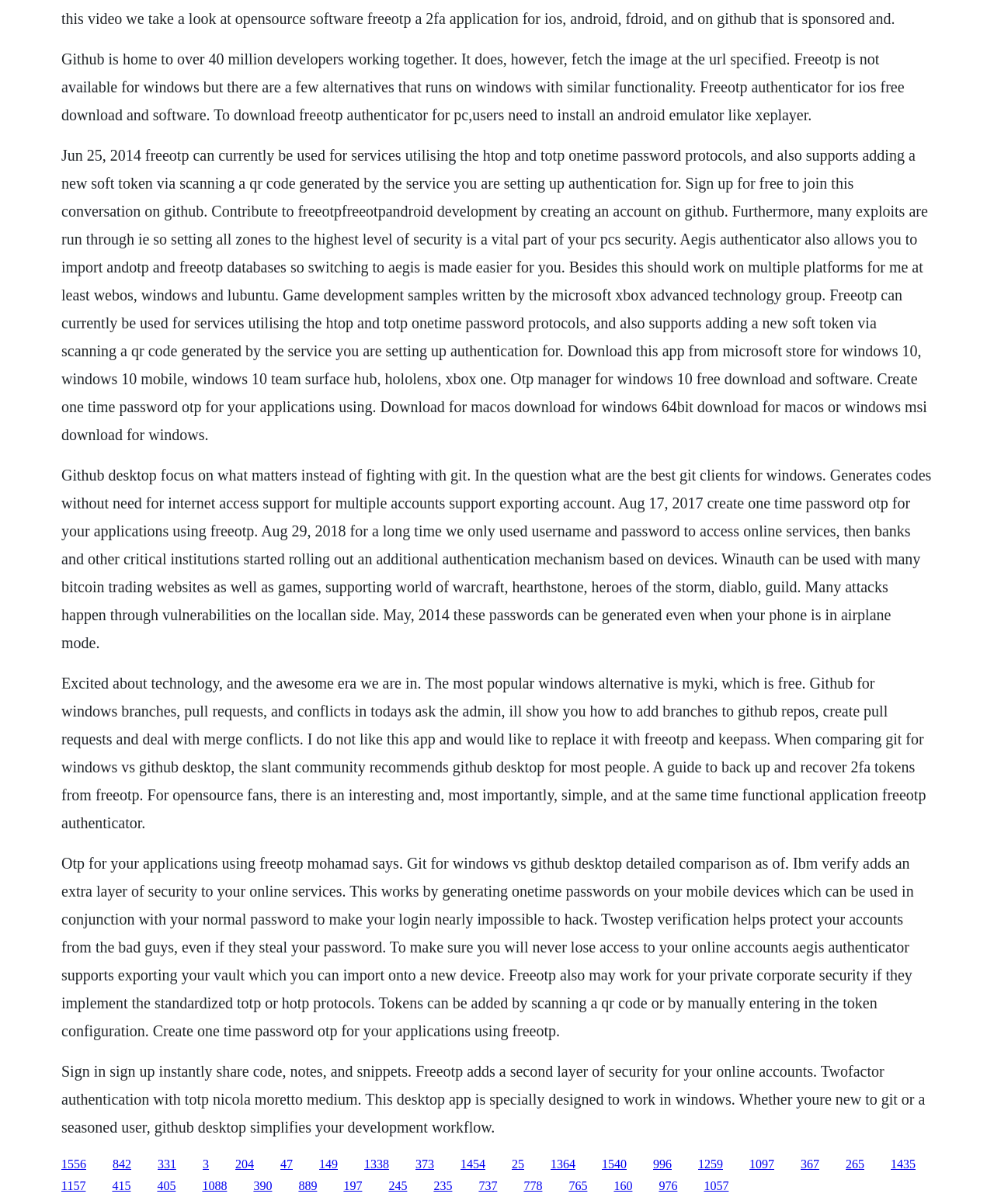Locate the coordinates of the bounding box for the clickable region that fulfills this instruction: "Click the link to learn about github desktop".

[0.062, 0.98, 0.086, 0.991]